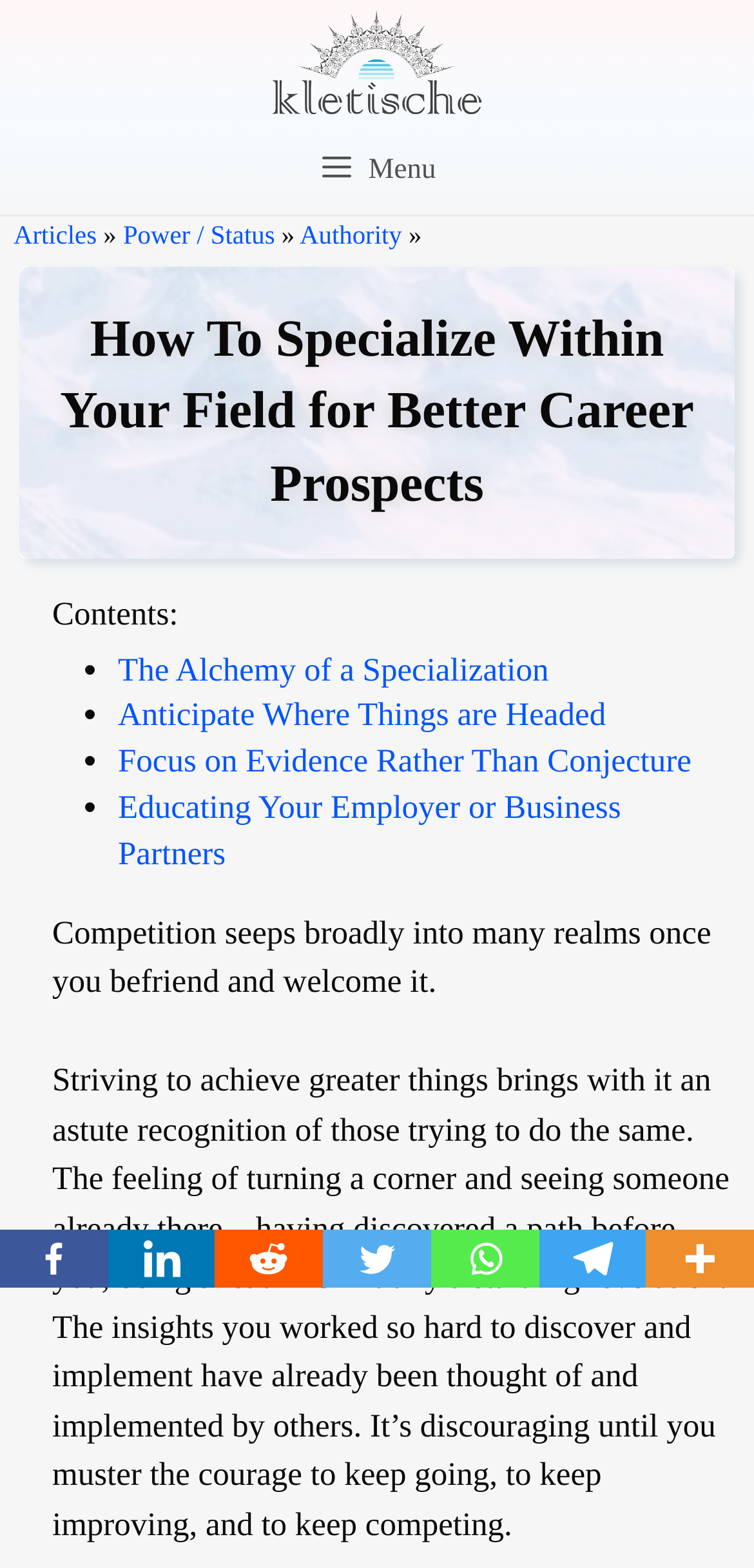Locate the bounding box coordinates of the region to be clicked to comply with the following instruction: "Open the primary menu". The coordinates must be four float numbers between 0 and 1, in the form [left, top, right, bottom].

[0.0, 0.082, 1.0, 0.138]